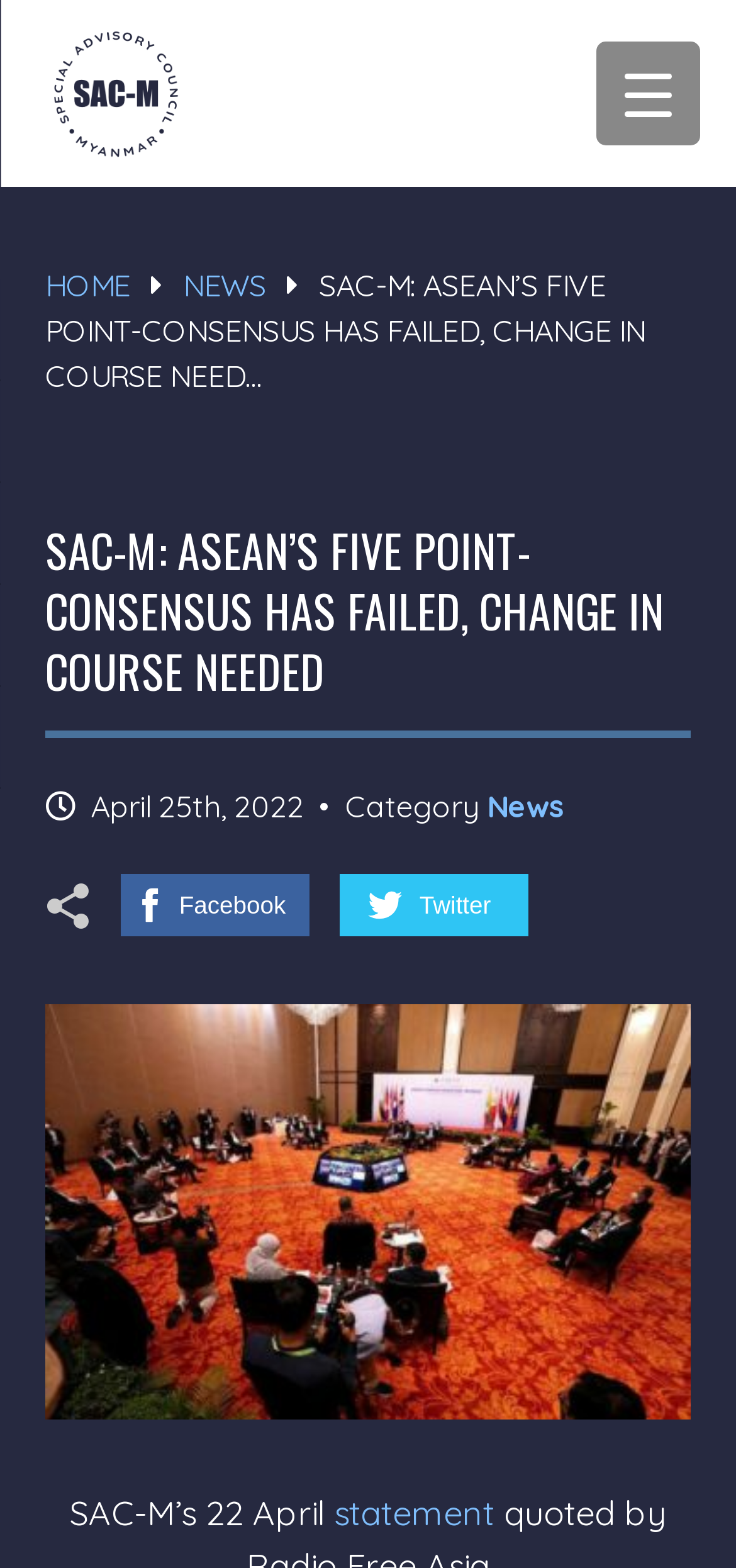What social media platform can you share the article on?
Look at the image and answer with only one word or phrase.

Facebook and Twitter